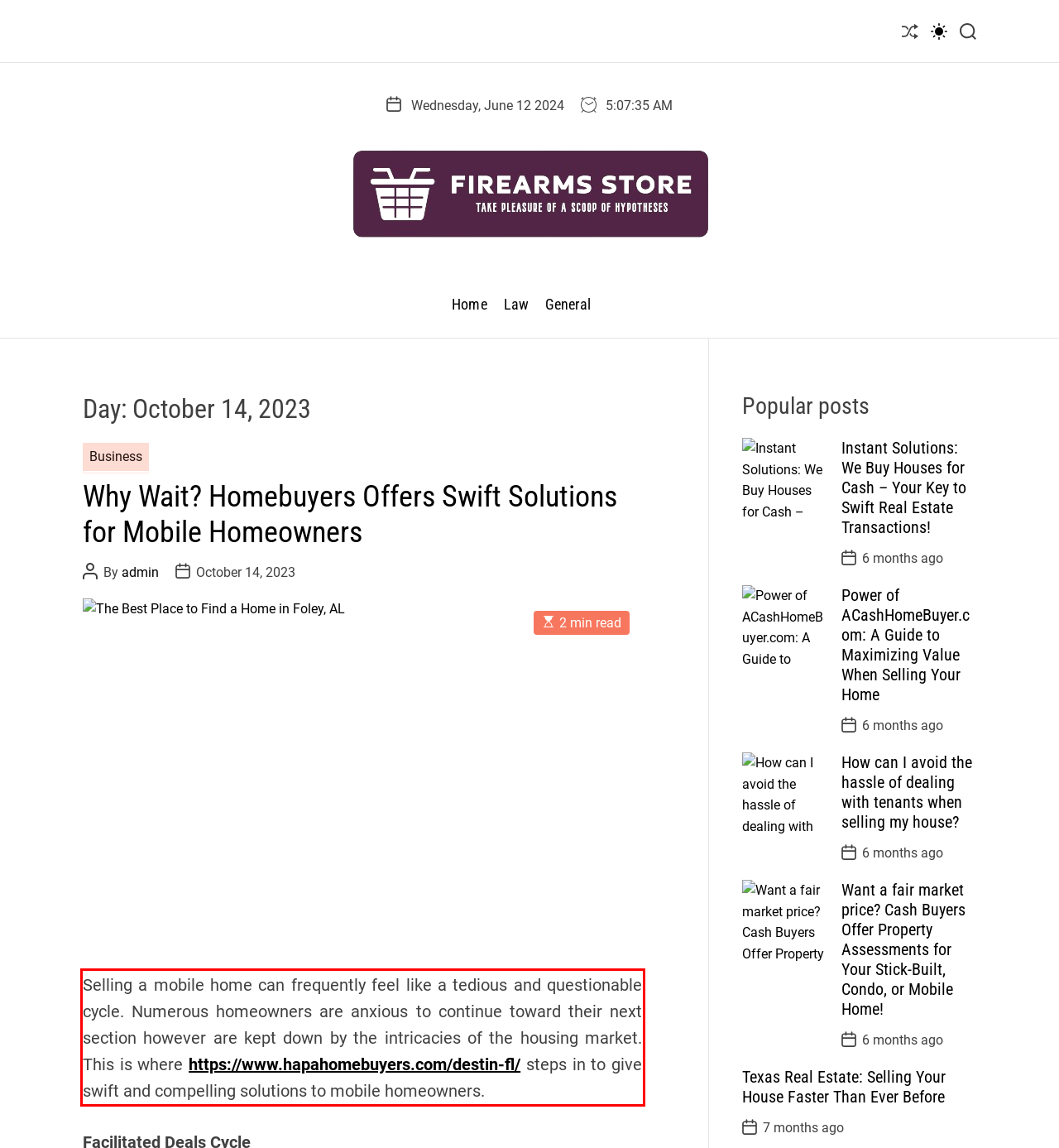Examine the screenshot of the webpage, locate the red bounding box, and perform OCR to extract the text contained within it.

Selling a mobile home can frequently feel like a tedious and questionable cycle. Numerous homeowners are anxious to continue toward their next section however are kept down by the intricacies of the housing market. This is where https://www.hapahomebuyers.com/destin-fl/ steps in to give swift and compelling solutions to mobile homeowners.